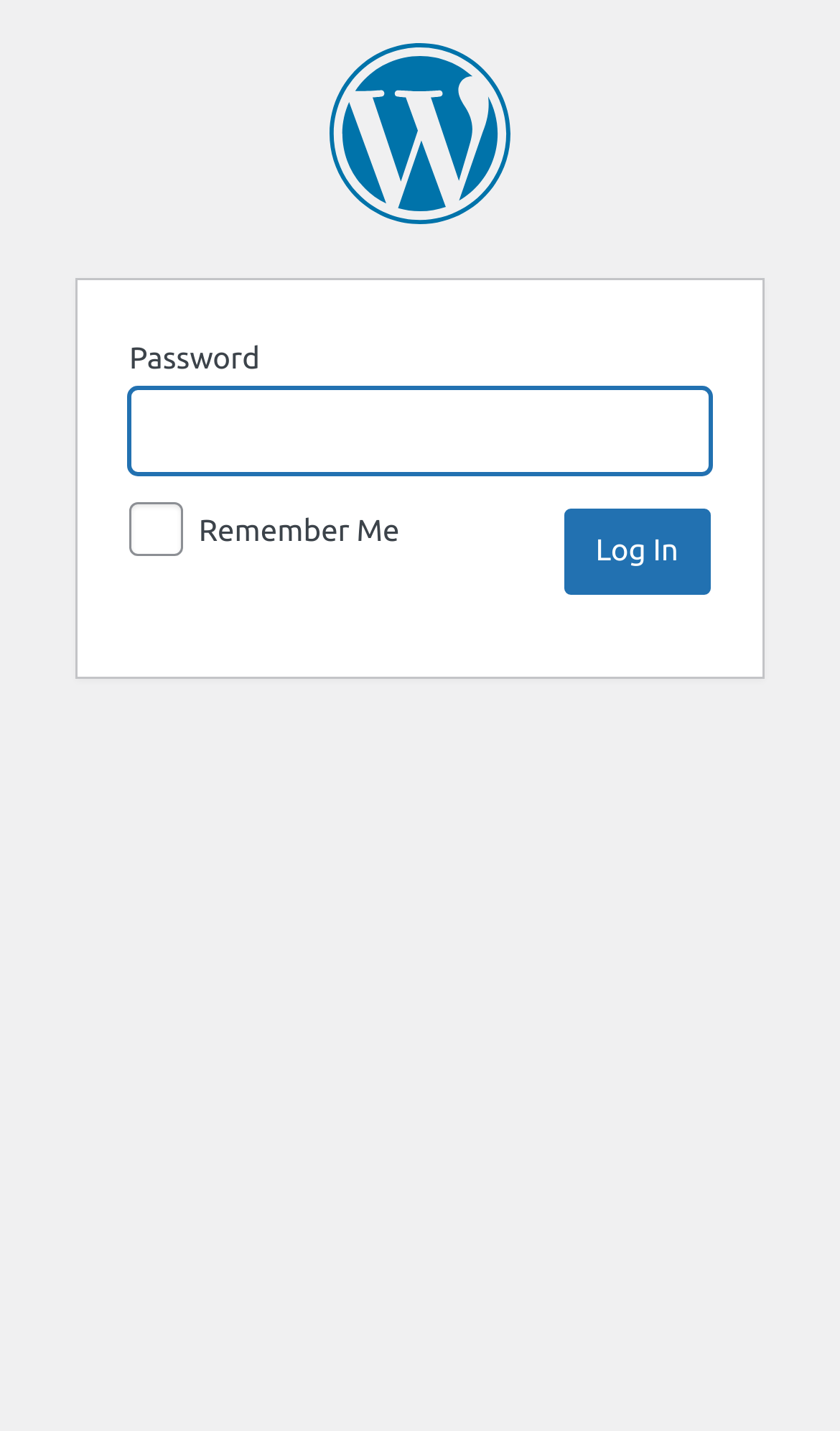Provide the bounding box coordinates for the UI element described in this sentence: "name="wp-submit" value="Log In"". The coordinates should be four float values between 0 and 1, i.e., [left, top, right, bottom].

[0.671, 0.355, 0.846, 0.416]